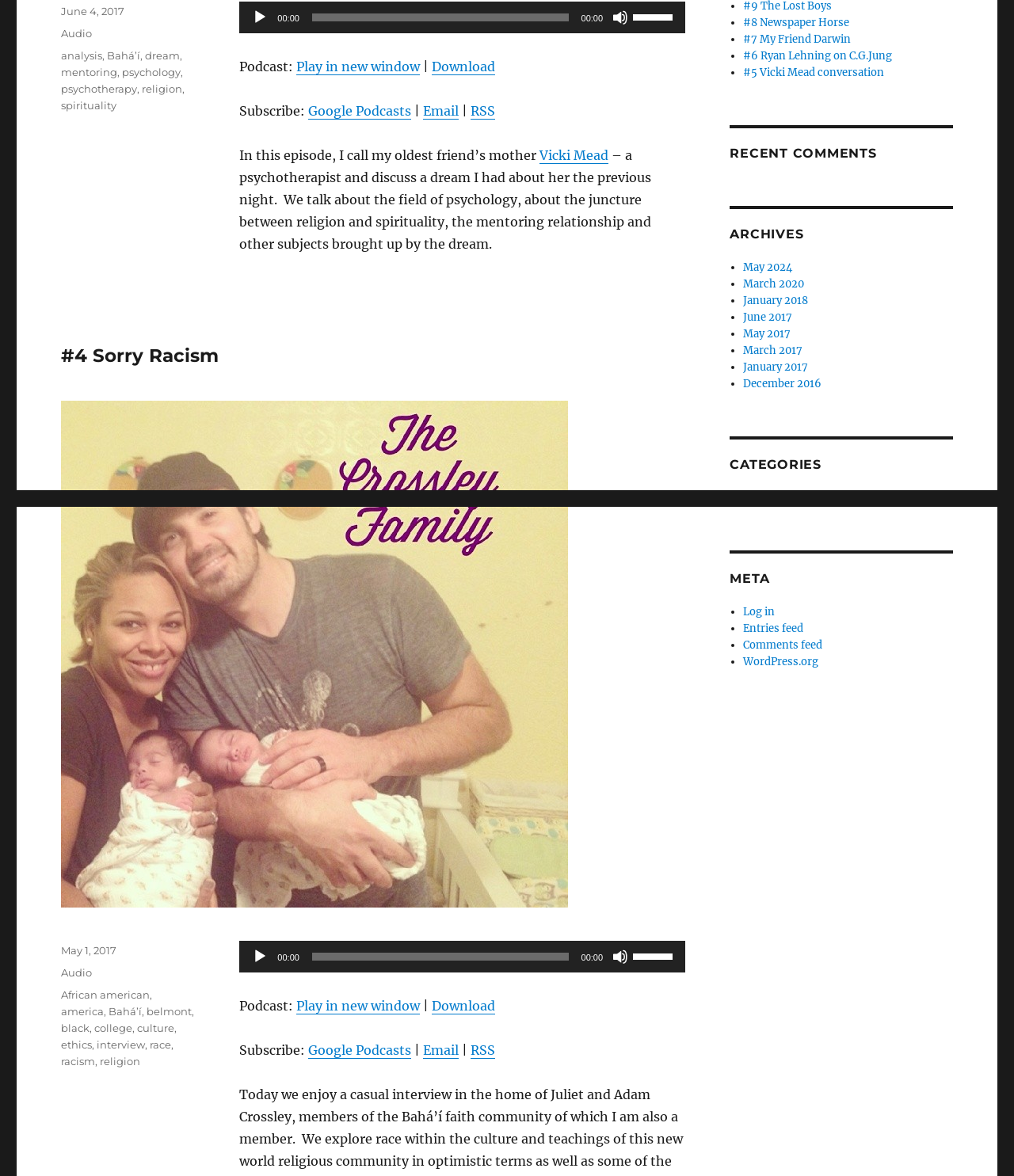Ascertain the bounding box coordinates for the UI element detailed here: "#8 Newspaper Horse". The coordinates should be provided as [left, top, right, bottom] with each value being a float between 0 and 1.

[0.733, 0.013, 0.837, 0.025]